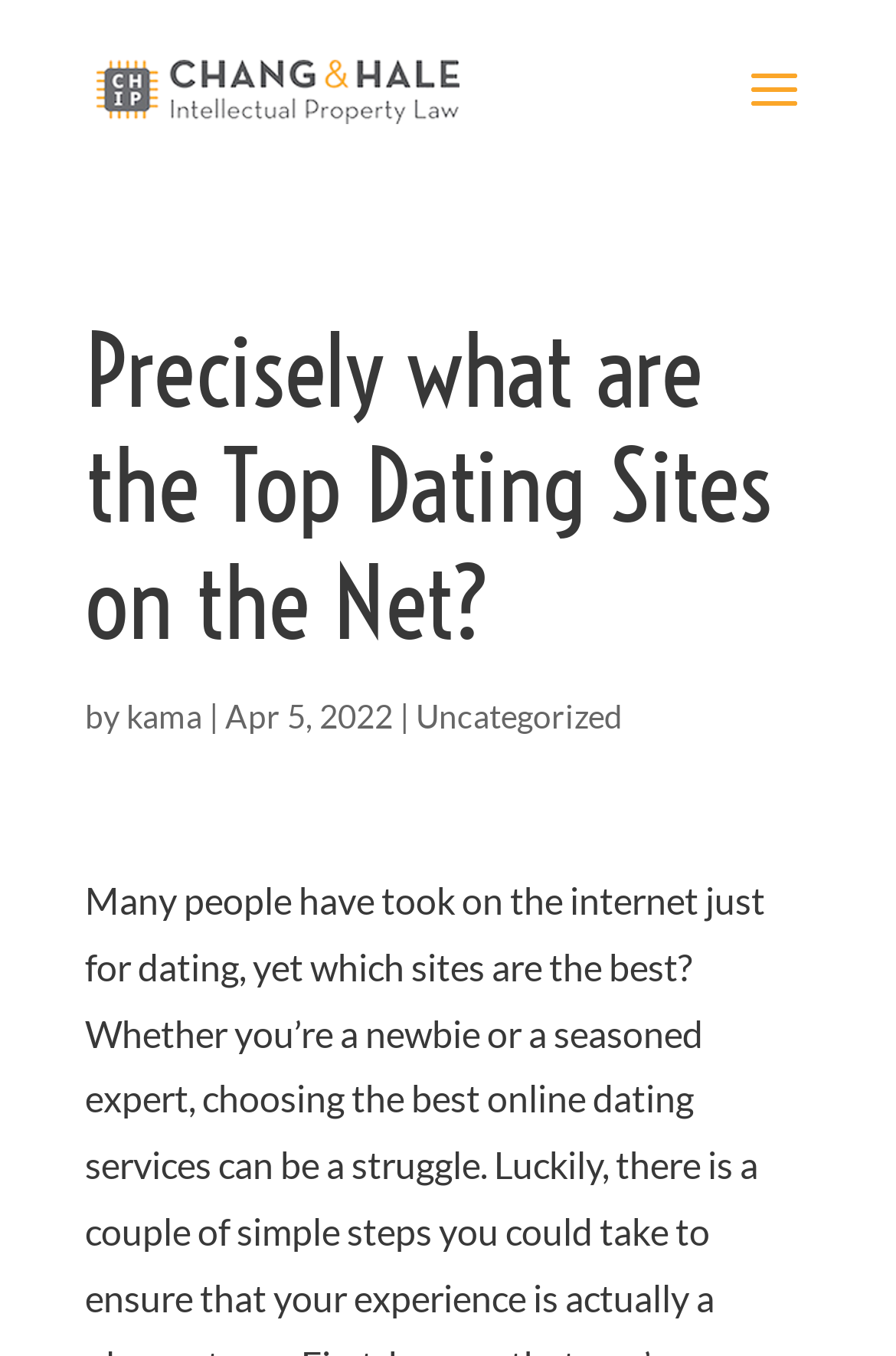Who is the second author?
Please answer the question with a detailed response using the information from the screenshot.

The authors' names are mentioned in the link 'Chang & Hale' at the top of the webpage, and 'Hale' is the second author.